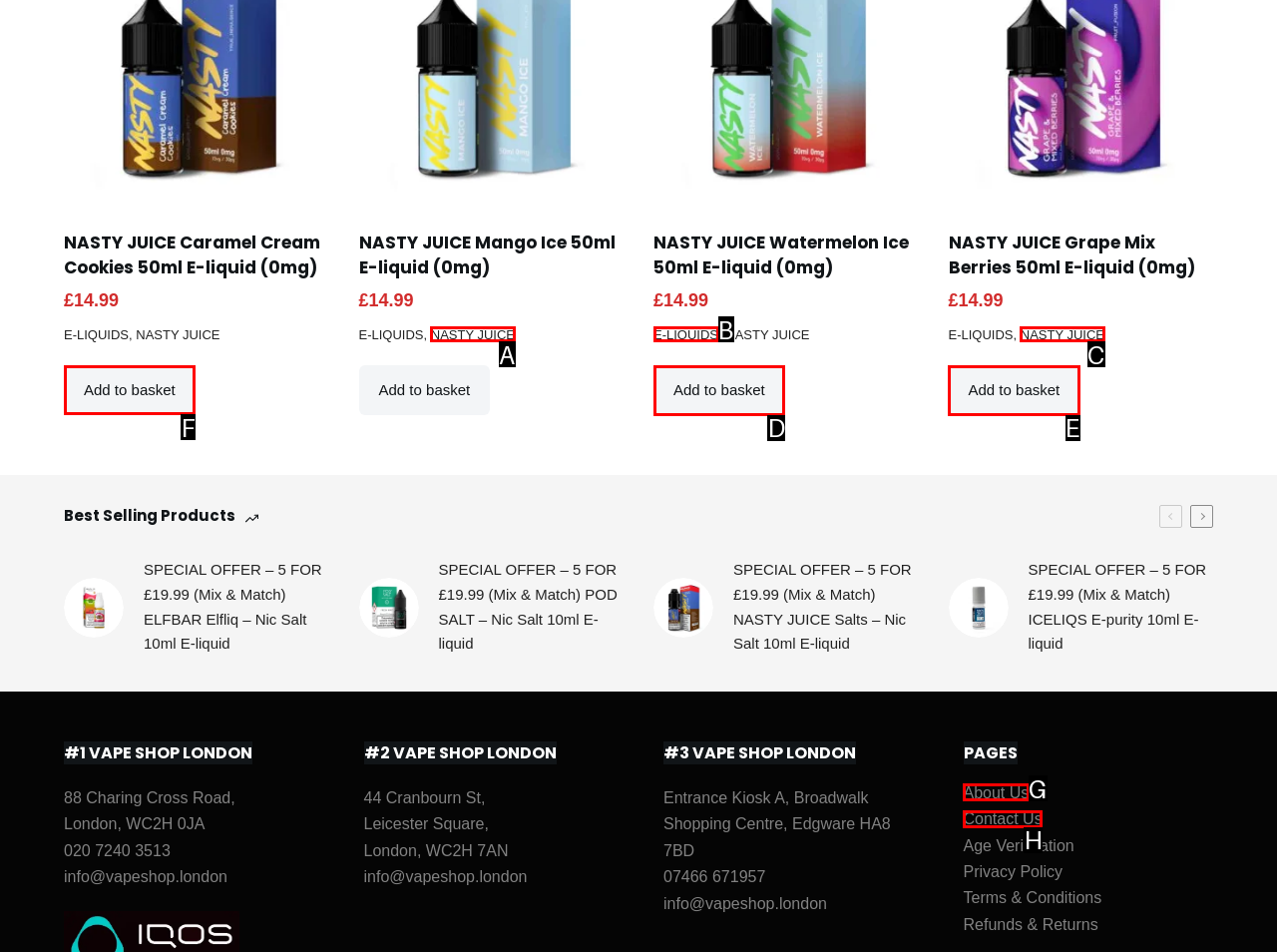Choose the letter of the option that needs to be clicked to perform the task: Add NASTY JUICE Caramel Cream Cookies 50ml E-liquid to your basket. Answer with the letter.

F